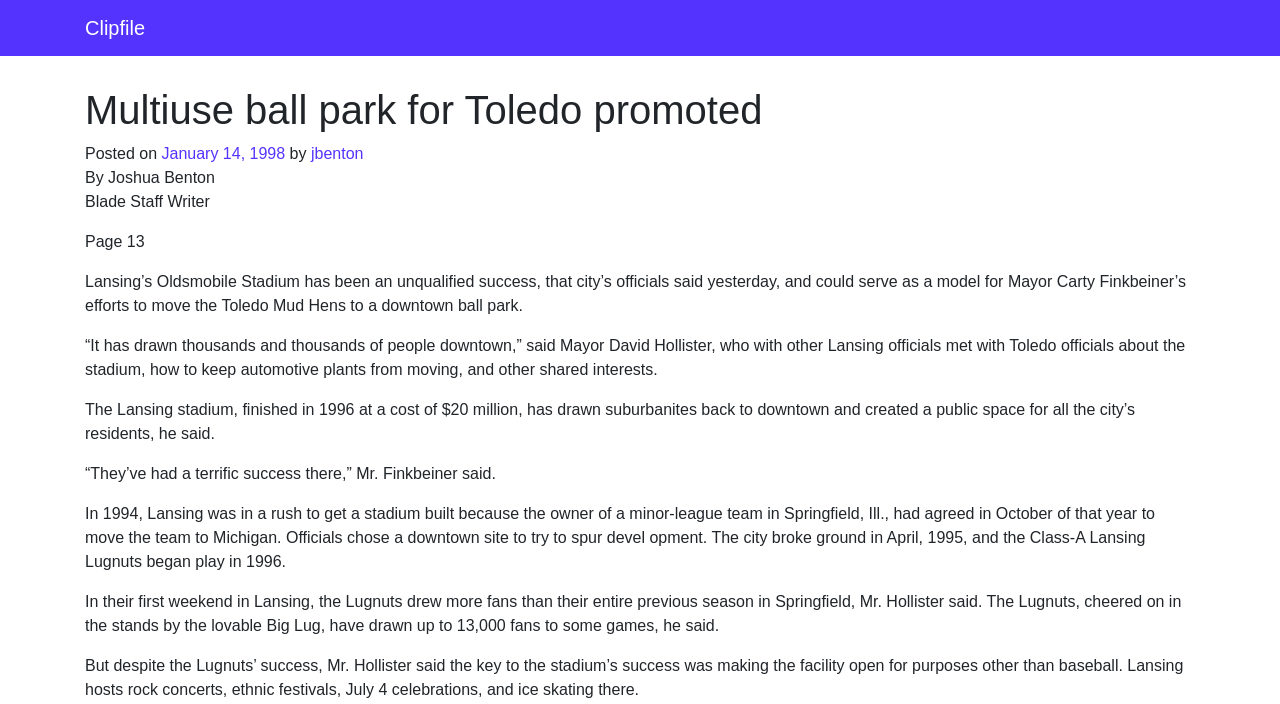How much did the Lansing stadium cost to build?
Can you offer a detailed and complete answer to this question?

According to the article, the Lansing stadium, finished in 1996, cost $20 million to build.